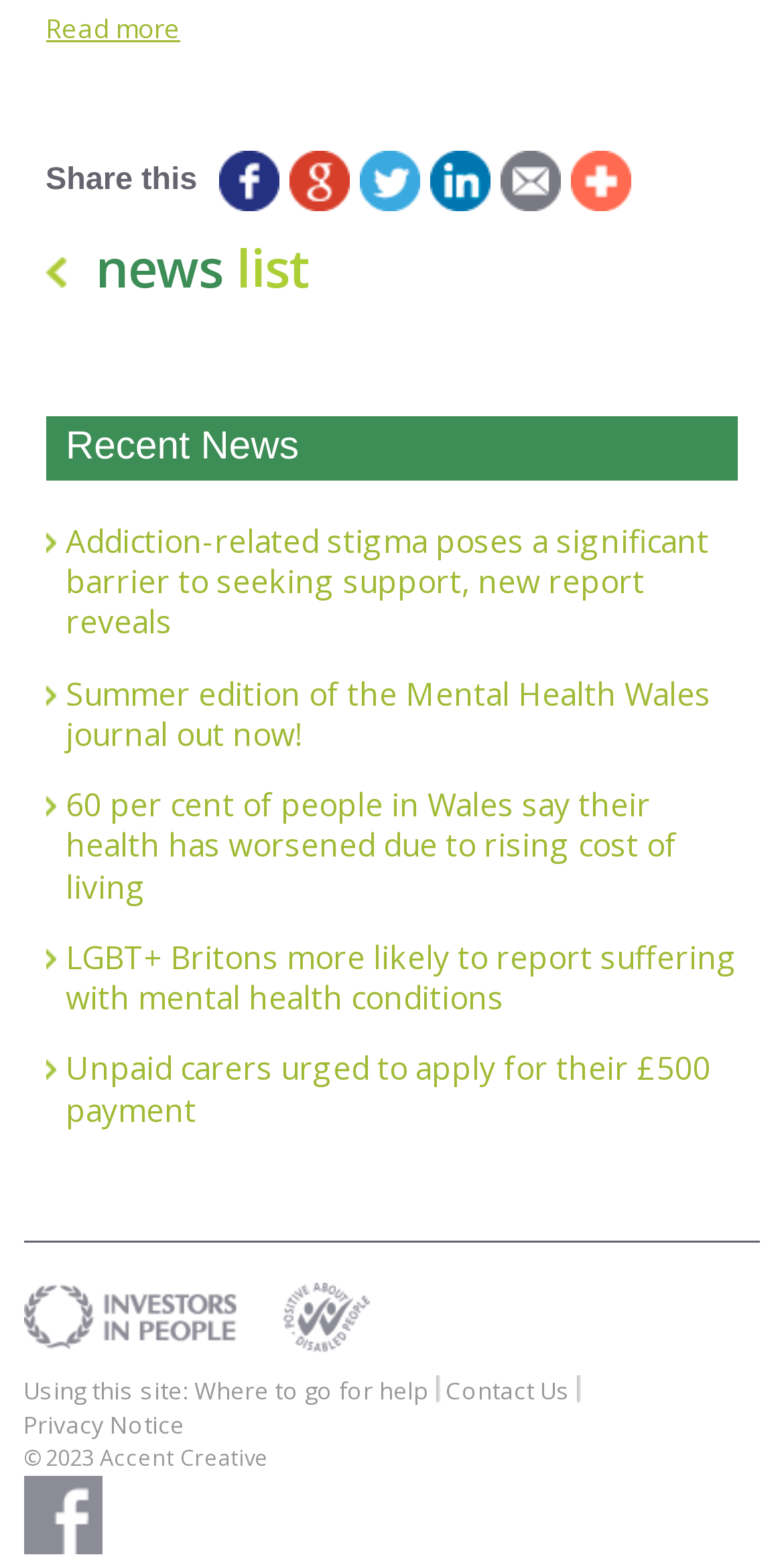Please locate the bounding box coordinates for the element that should be clicked to achieve the following instruction: "View recent news". Ensure the coordinates are given as four float numbers between 0 and 1, i.e., [left, top, right, bottom].

[0.058, 0.267, 0.942, 0.308]